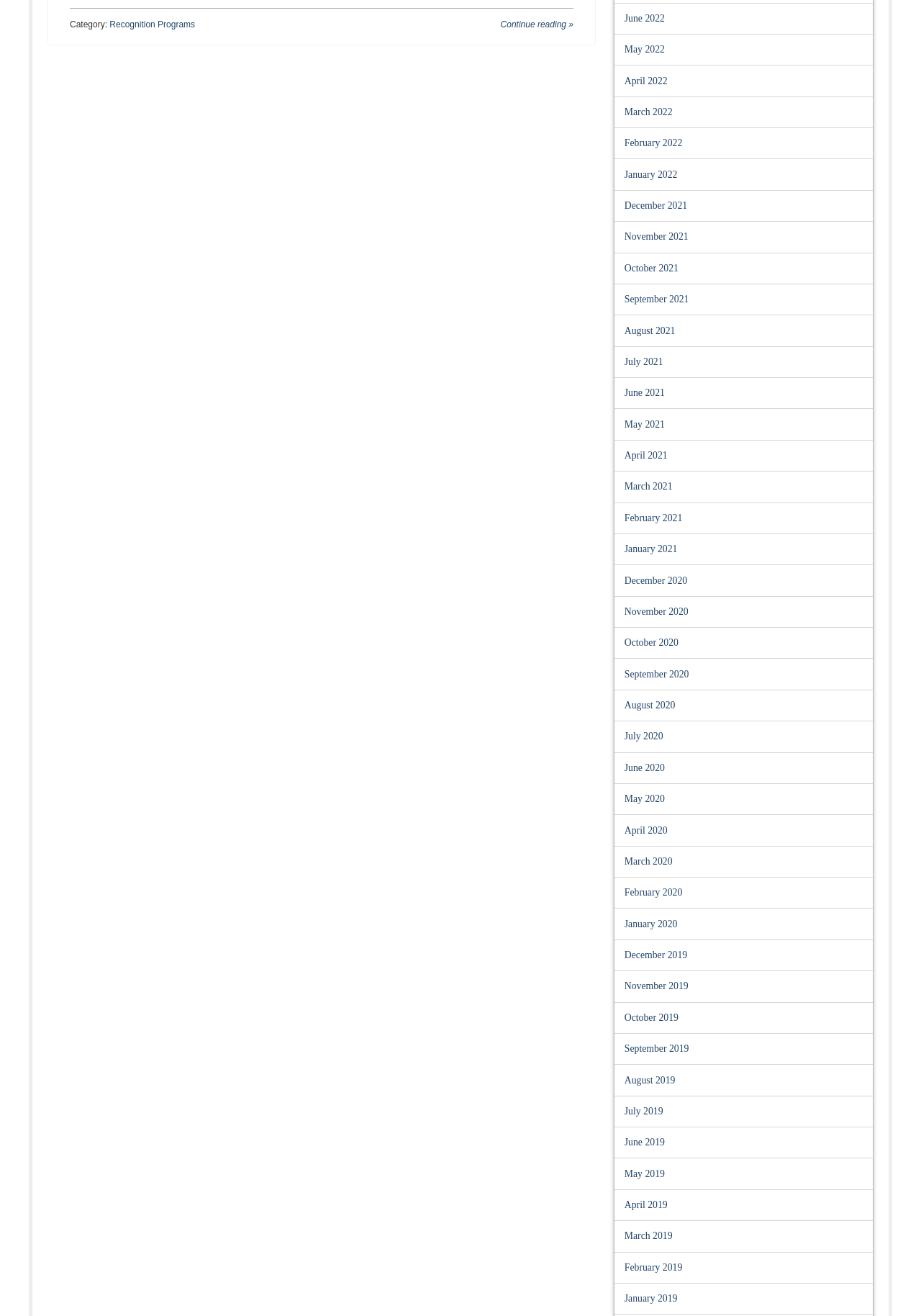What is the earliest month listed in the post navigation section?
From the image, respond using a single word or phrase.

January 2019